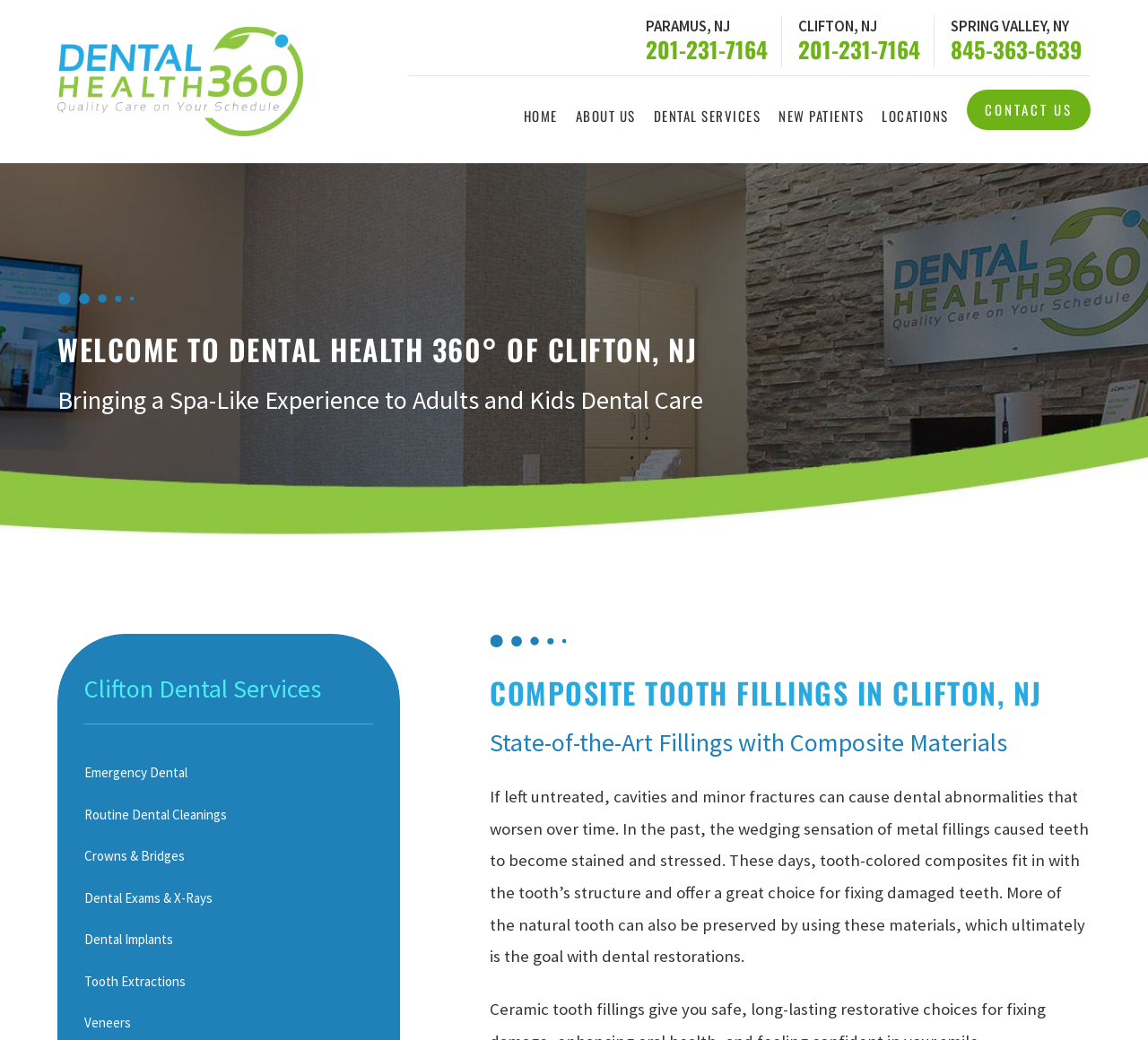Answer the following inquiry with a single word or phrase:
What is the name of the dental service mentioned in the heading?

Composite Tooth Fillings